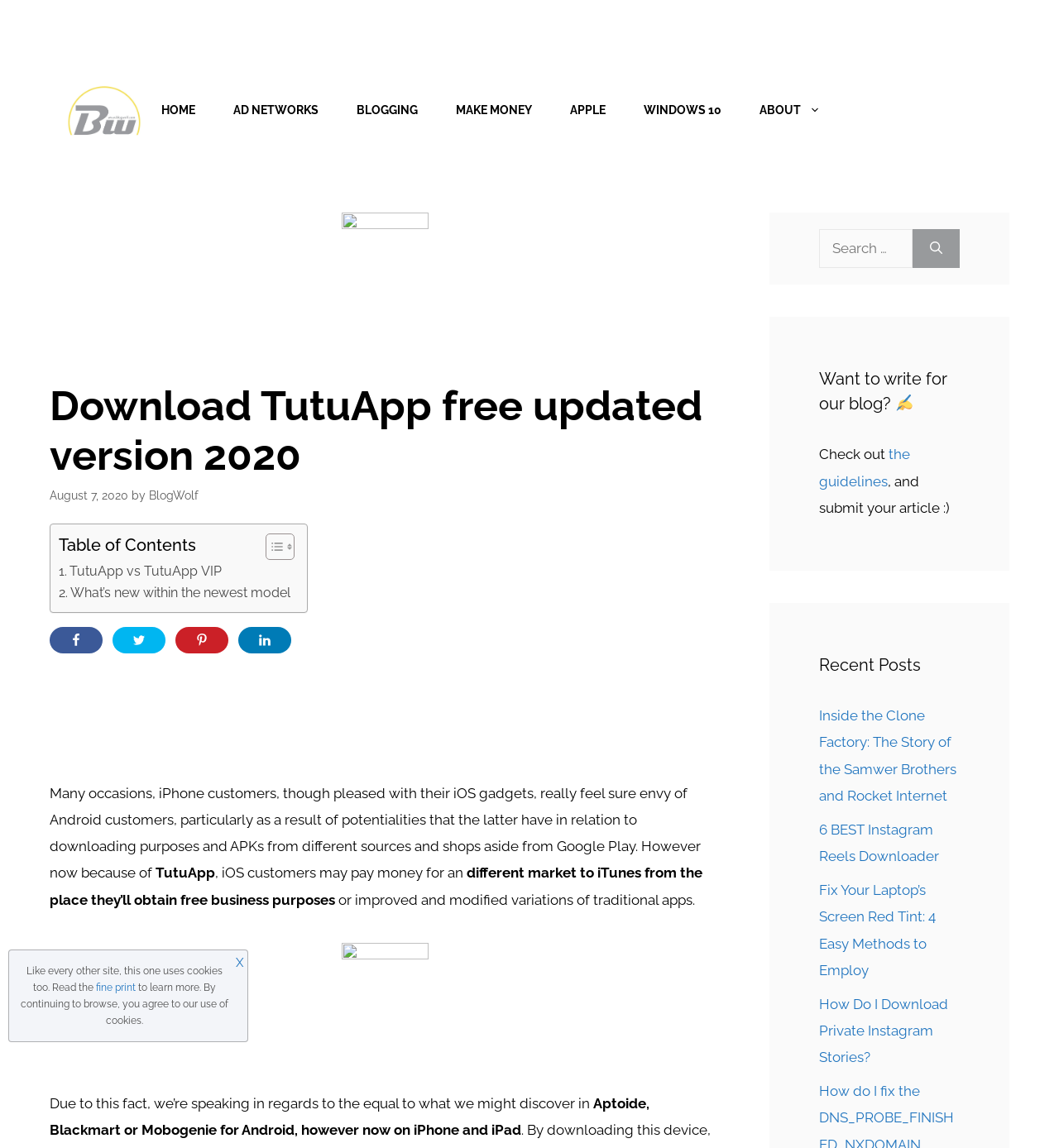Provide the bounding box coordinates of the HTML element this sentence describes: "6 BEST Instagram Reels Downloader". The bounding box coordinates consist of four float numbers between 0 and 1, i.e., [left, top, right, bottom].

[0.773, 0.715, 0.887, 0.753]